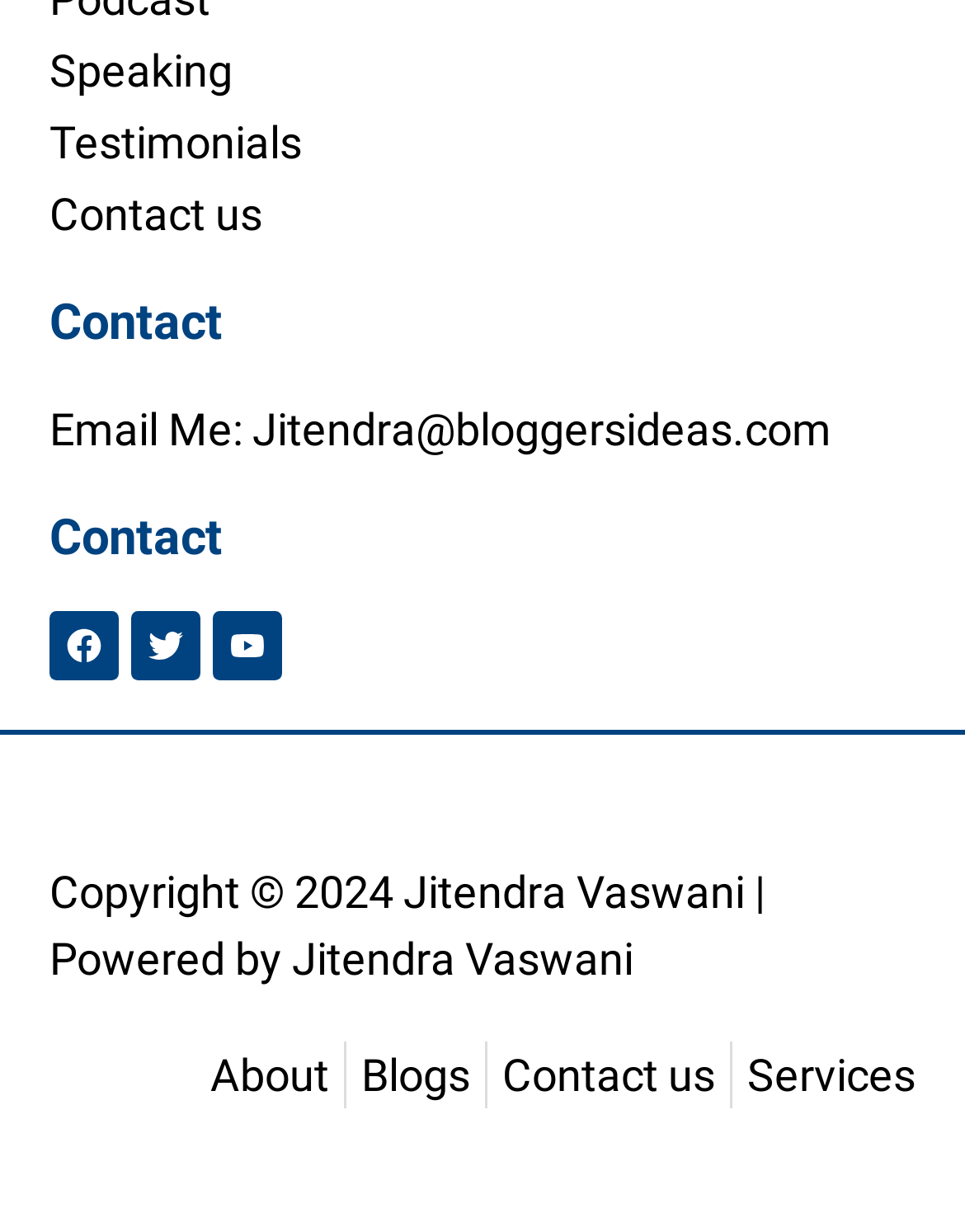Given the description of a UI element: "Speaking", identify the bounding box coordinates of the matching element in the webpage screenshot.

[0.051, 0.031, 0.949, 0.085]